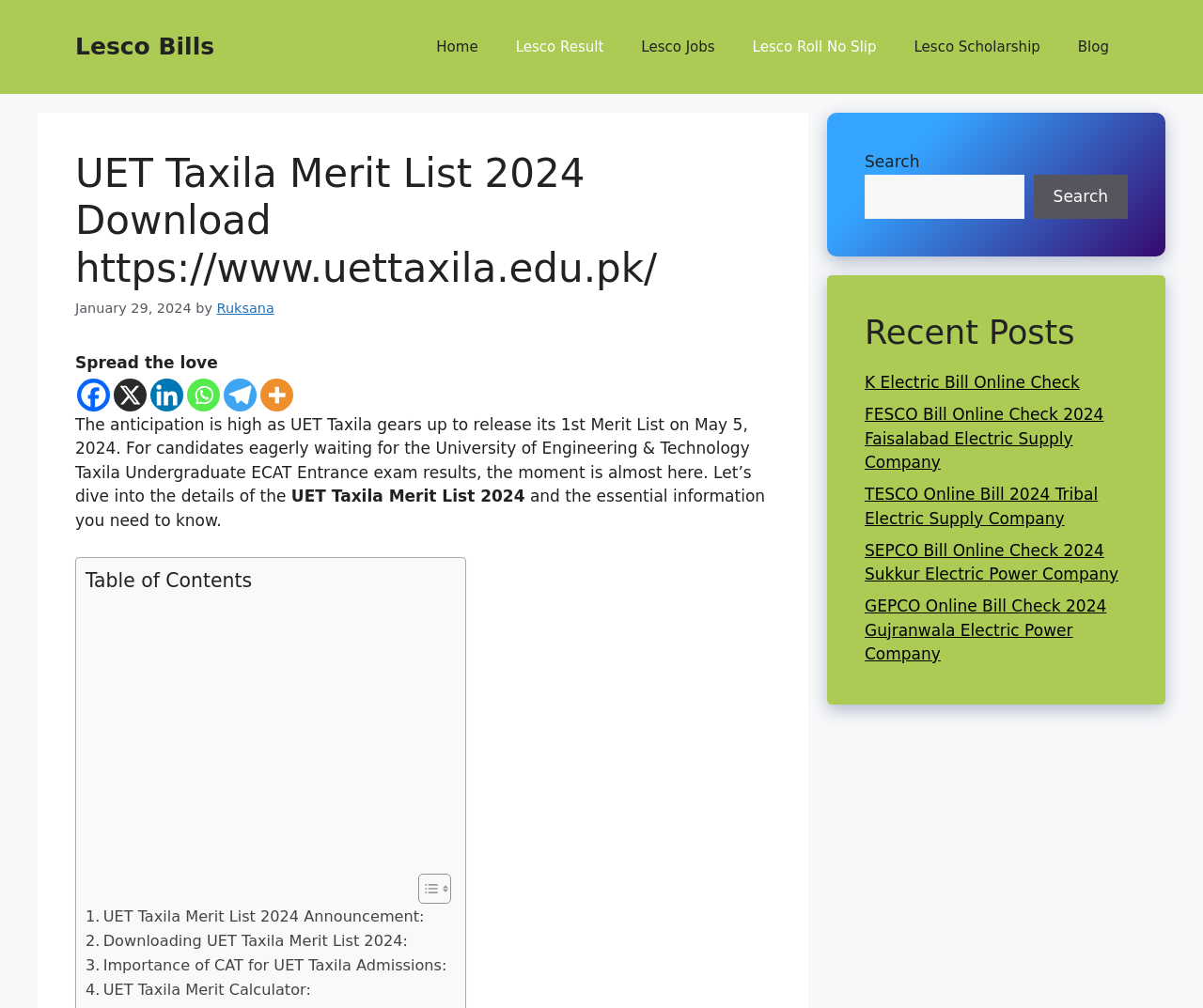Please find the bounding box coordinates of the clickable region needed to complete the following instruction: "Download the UET Taxila Merit List 2024". The bounding box coordinates must consist of four float numbers between 0 and 1, i.e., [left, top, right, bottom].

[0.071, 0.898, 0.353, 0.922]